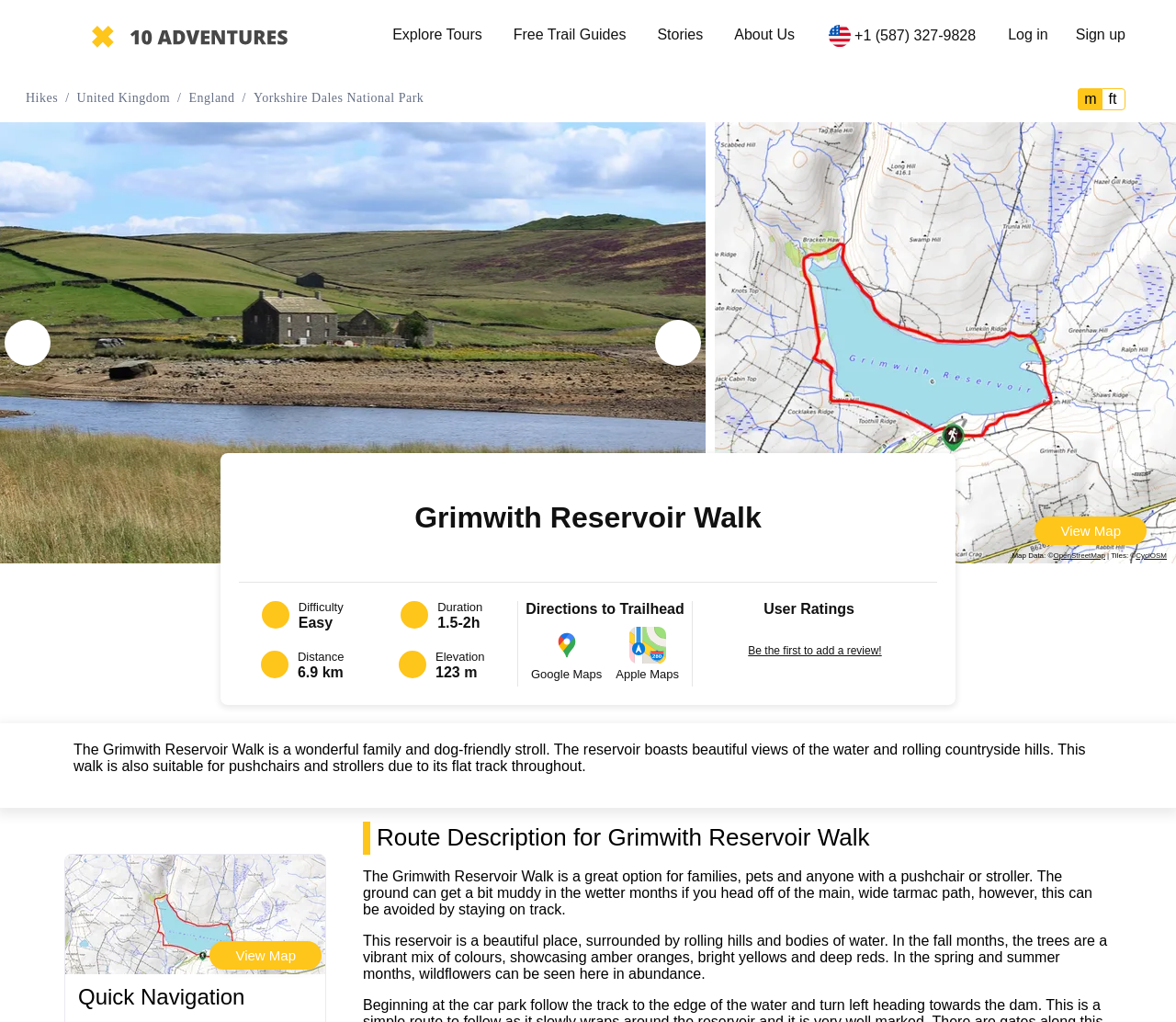Determine the coordinates of the bounding box that should be clicked to complete the instruction: "Search 10Adventures.com". The coordinates should be represented by four float numbers between 0 and 1: [left, top, right, bottom].

[0.26, 0.016, 0.293, 0.056]